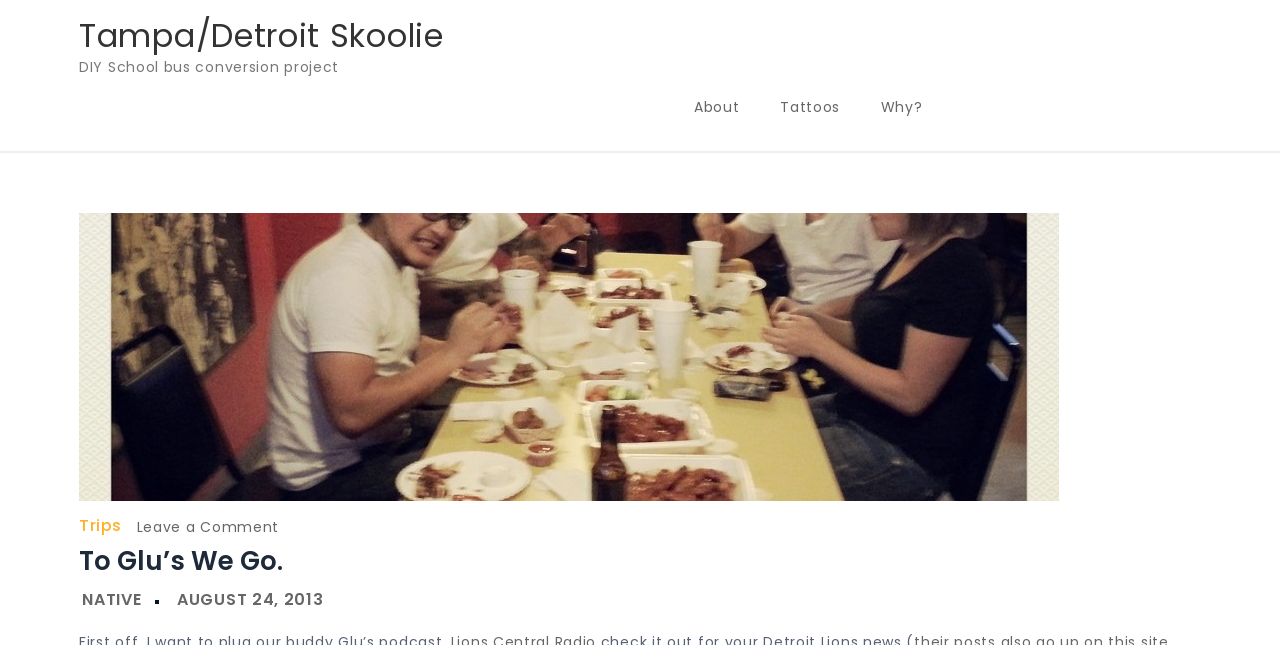Identify the headline of the webpage and generate its text content.

To Glu’s We Go.